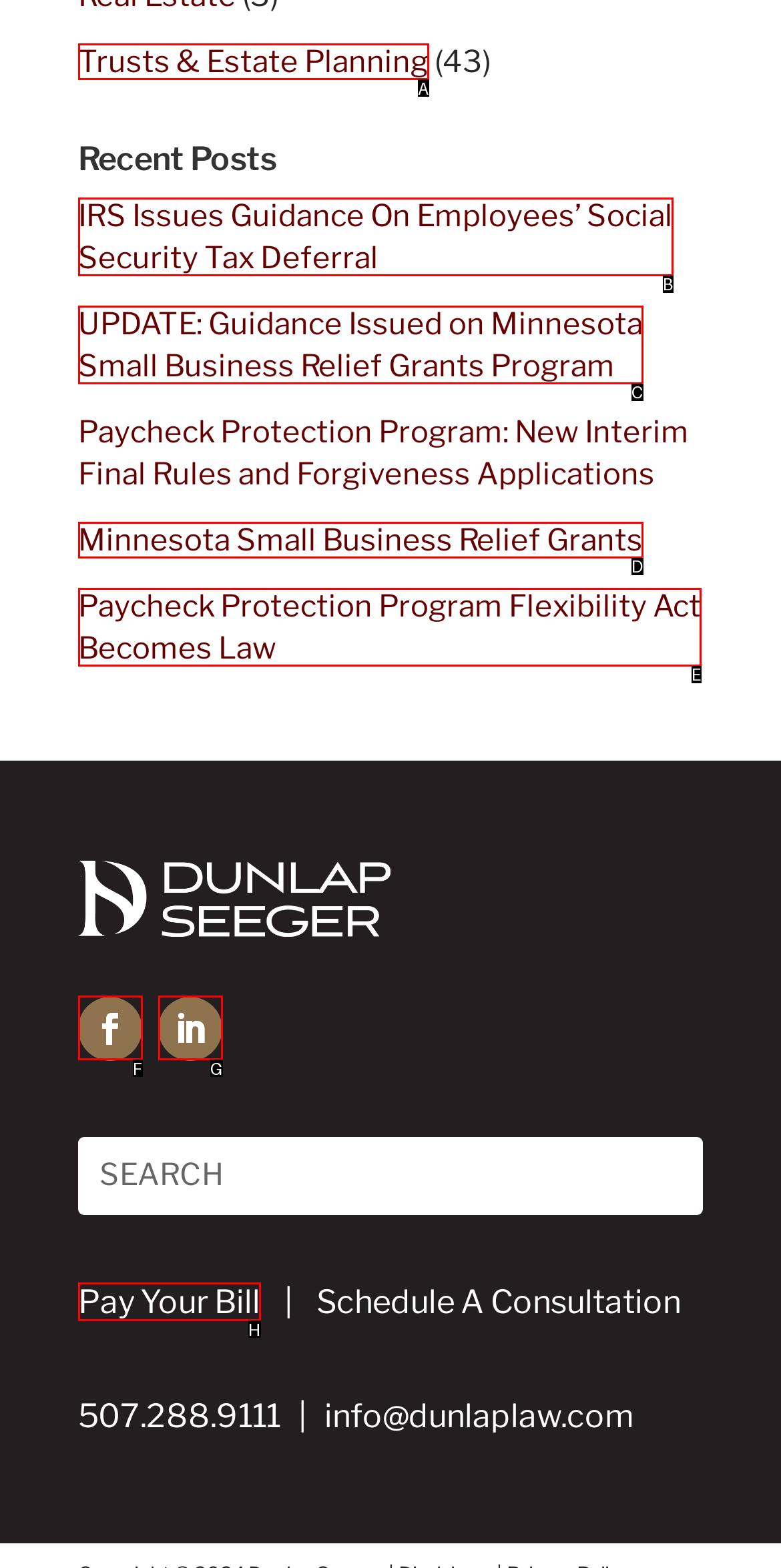Decide which UI element to click to accomplish the task: Click on Trusts & Estate Planning
Respond with the corresponding option letter.

A